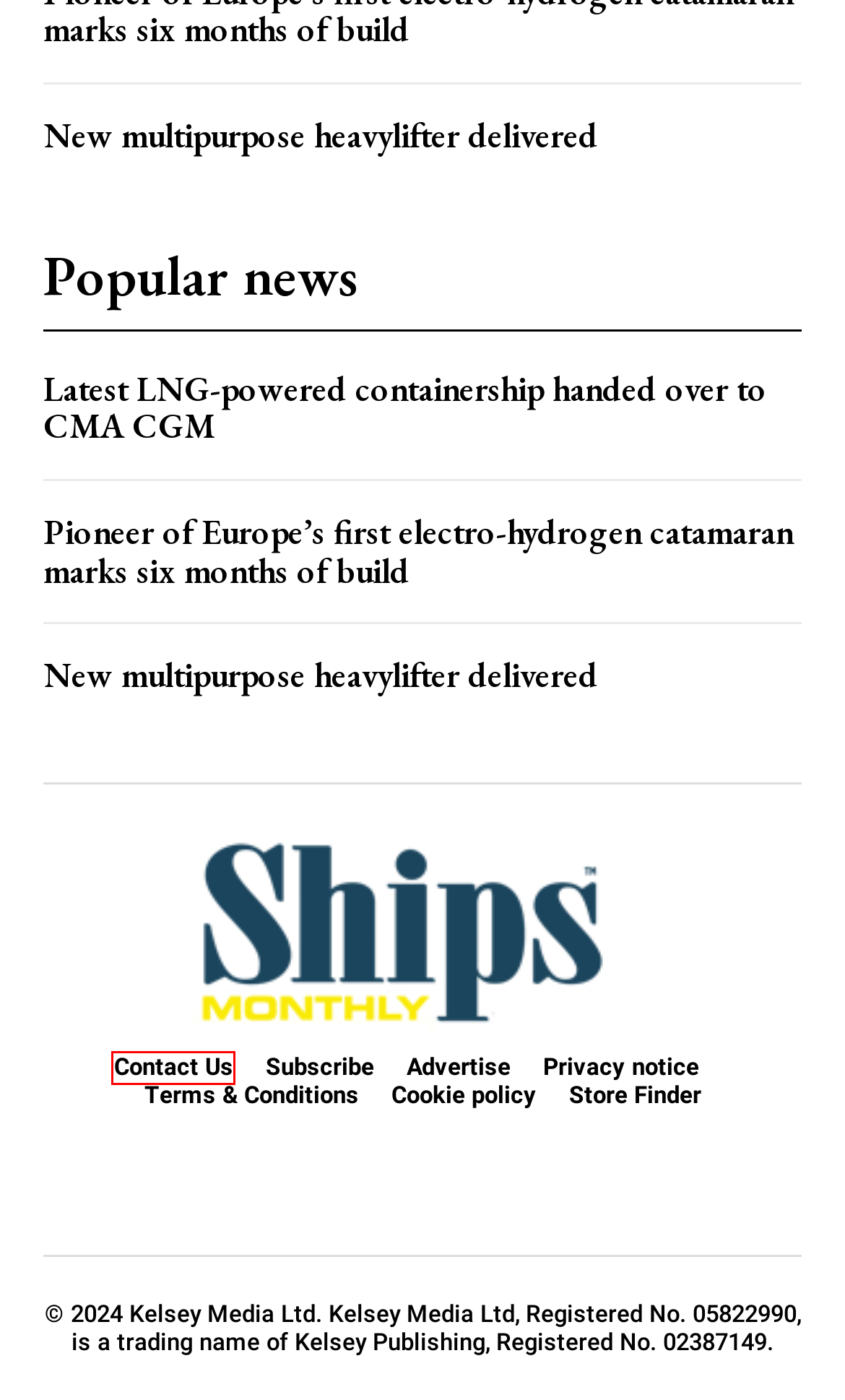Review the screenshot of a webpage which includes a red bounding box around an element. Select the description that best fits the new webpage once the element in the bounding box is clicked. Here are the candidates:
A. COOKIE POLICY | KELSEY Media
B. Subscriptions | Ships Monthly
C. Carnival Celebration CRUISE REVIEW | Ships Monthly
D. Advertise | Ships Monthly
E. Contact Us | Ships Monthly
F. Terms & Conditions | KELSEY Media
G. Pioneer of Europe’s first electro-hydrogen catamaran marks six months of build | Ships Monthly
H. PRIVACY NOTICE | KELSEY Media

E